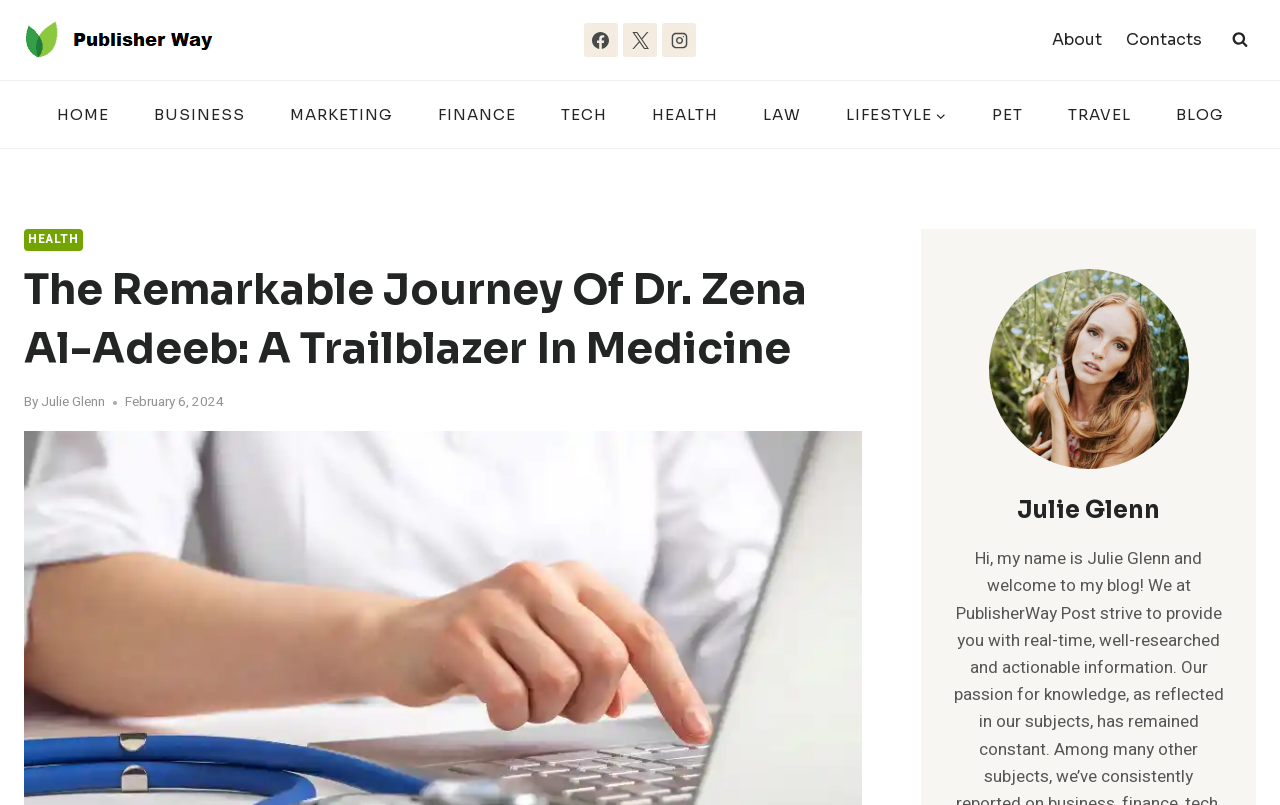What are the main categories listed in the primary navigation menu?
Give a detailed explanation using the information visible in the image.

The primary navigation menu lists various categories, including HOME, BUSINESS, MARKETING, FINANCE, TECH, HEALTH, LAW, LIFESTYLE, PET, TRAVEL, and BLOG, which are likely the main topics or sections of the webpage.